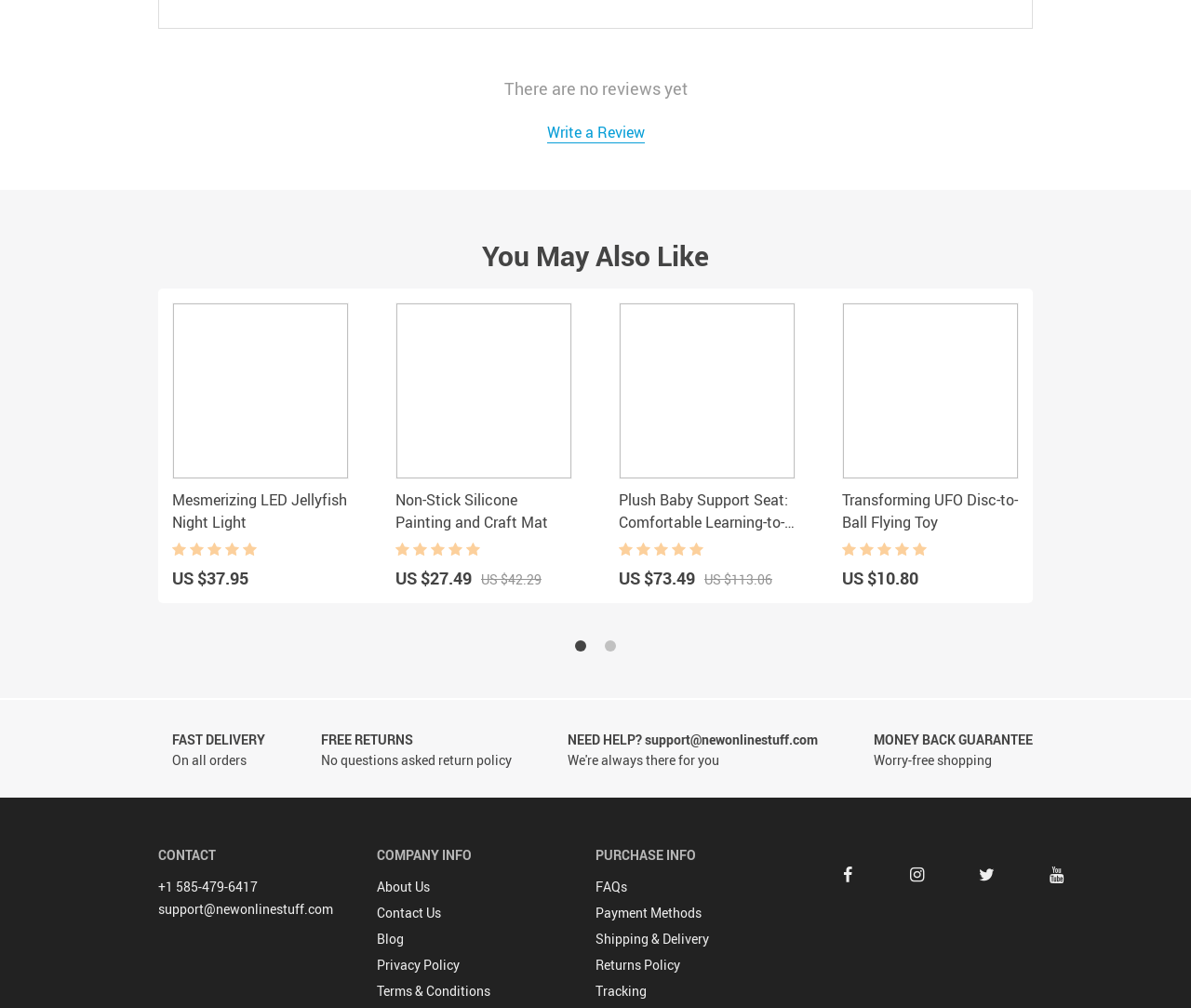Respond to the following query with just one word or a short phrase: 
How many products are shown on this page?

4